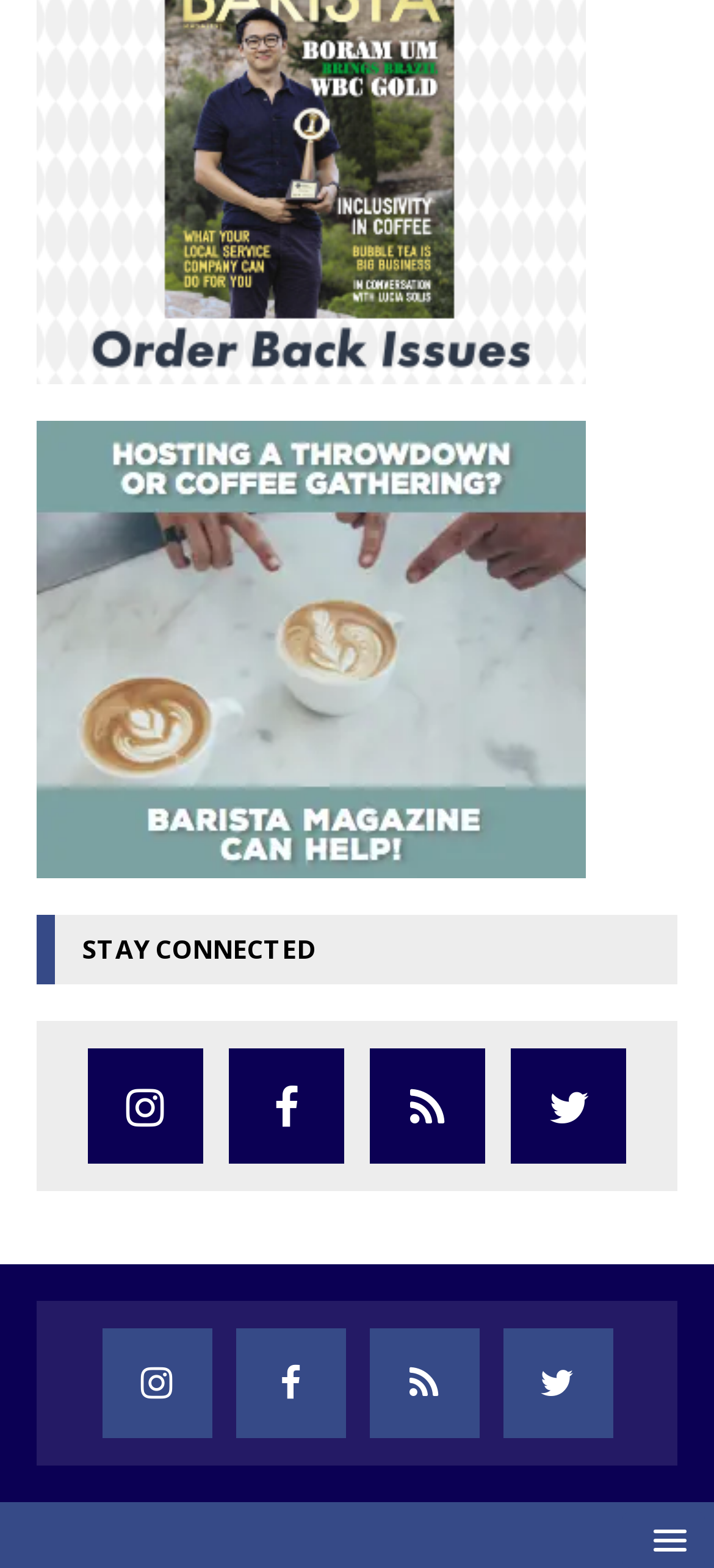Answer the question below in one word or phrase:
What social media platforms are available?

Instagram, Facebook, Twitter, Threads